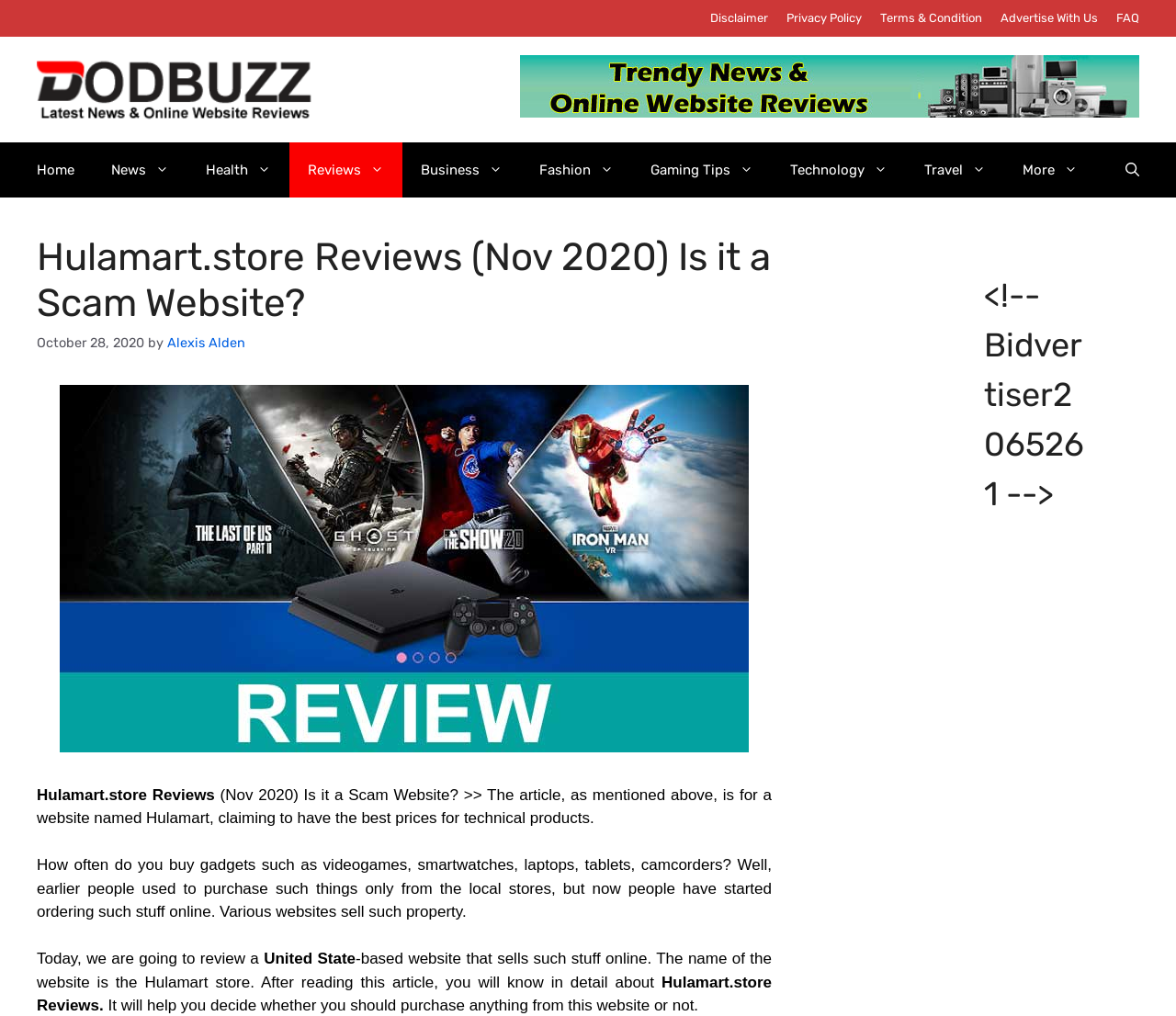Determine the bounding box coordinates for the clickable element to execute this instruction: "Click on Hulamart.store Reviews". Provide the coordinates as four float numbers between 0 and 1, i.e., [left, top, right, bottom].

[0.031, 0.329, 0.209, 0.345]